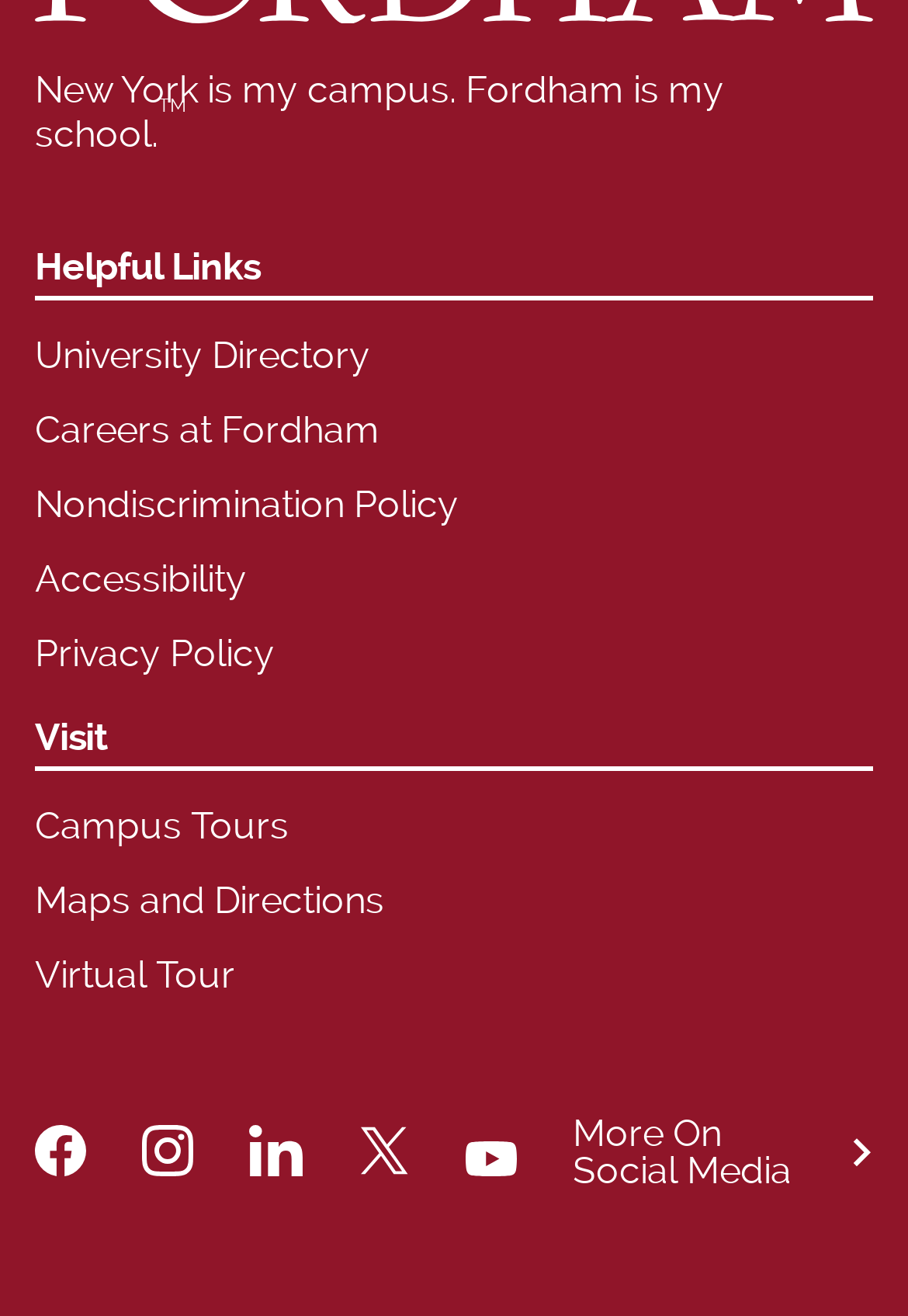Provide the bounding box coordinates of the HTML element described by the text: "Accessibility". The coordinates should be in the format [left, top, right, bottom] with values between 0 and 1.

[0.038, 0.427, 0.272, 0.455]